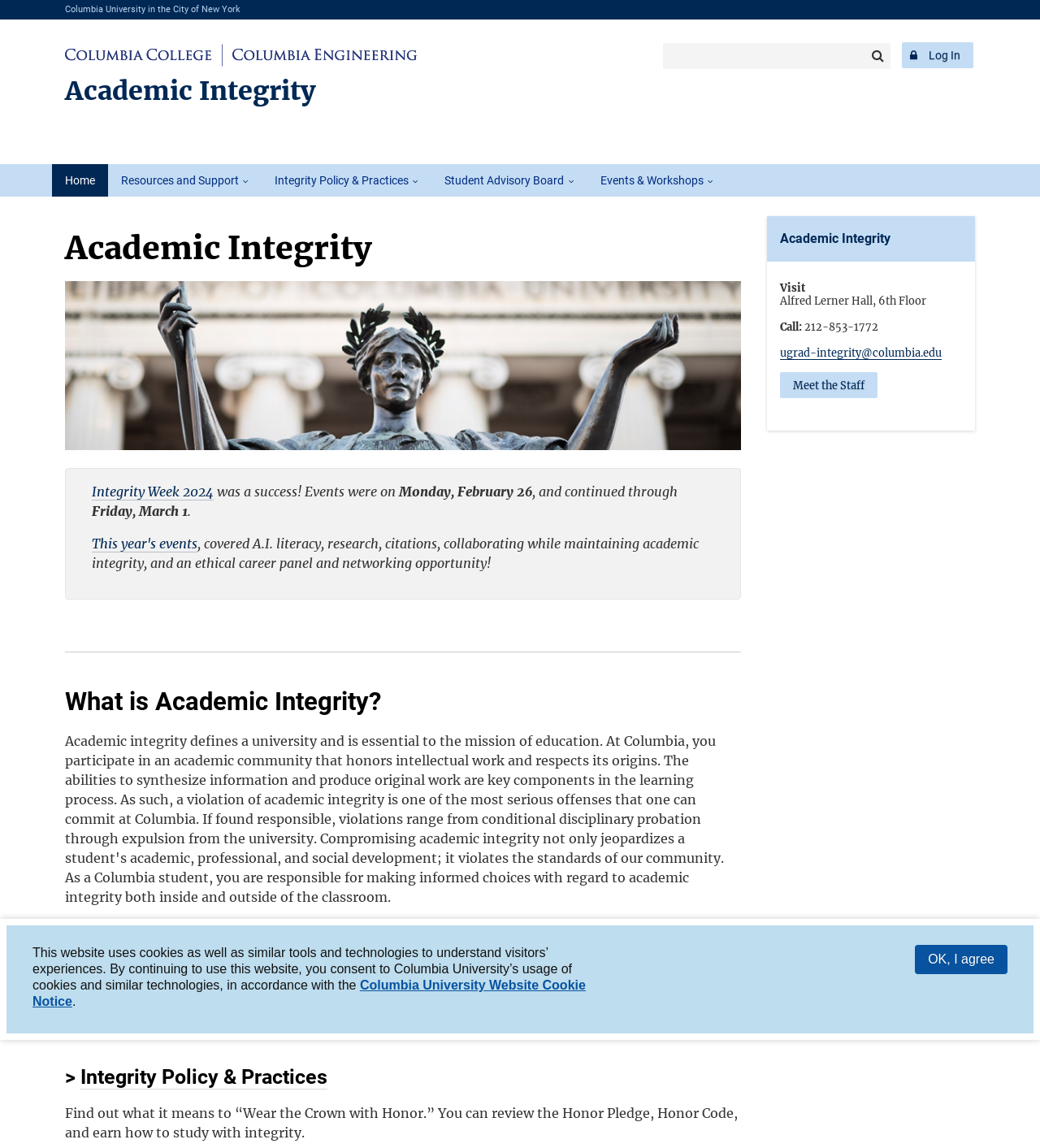Please provide a brief answer to the question using only one word or phrase: 
What is the purpose of Integrity Week 2024?

Covered A.I. literacy, research, citations